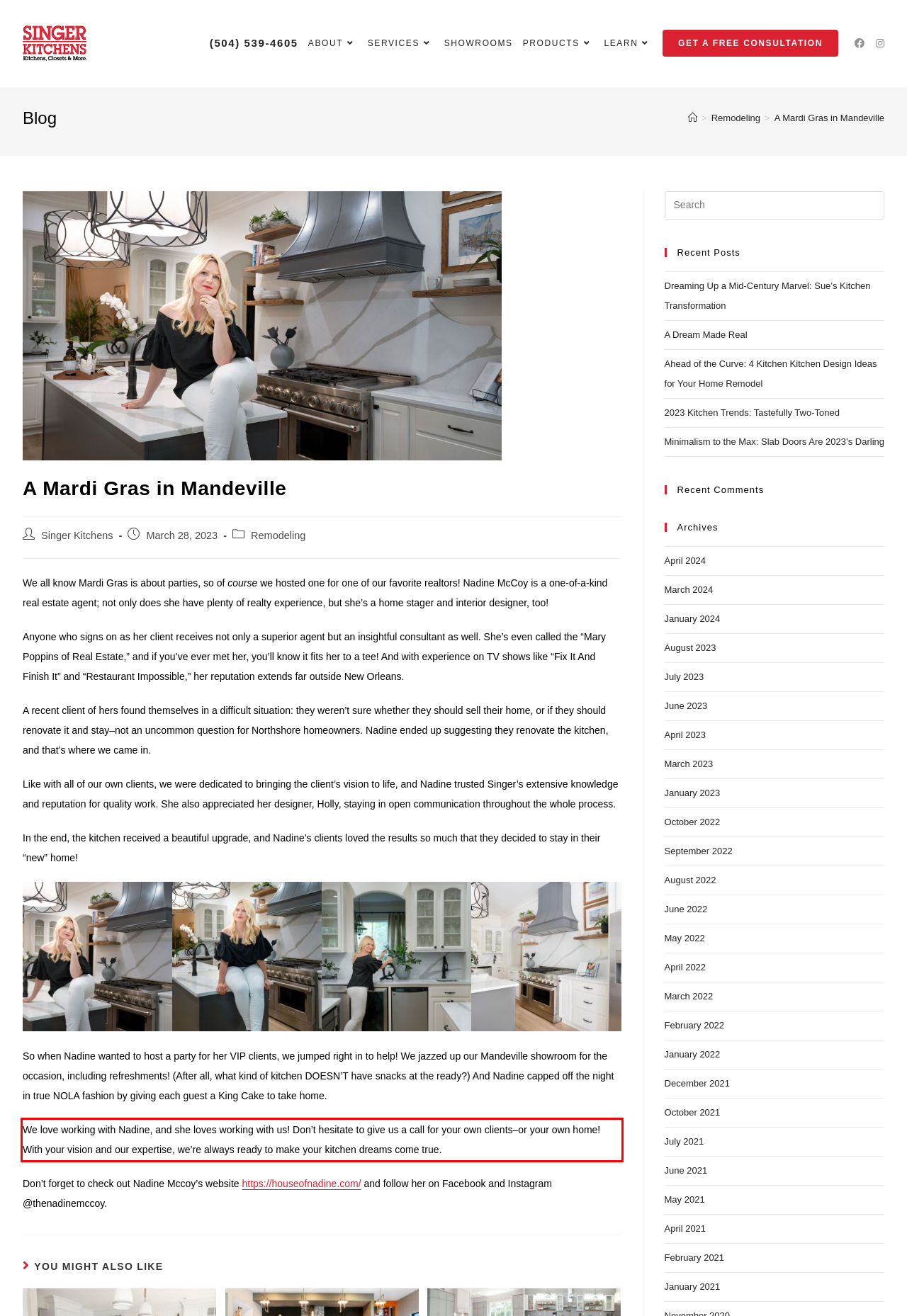Examine the webpage screenshot and use OCR to recognize and output the text within the red bounding box.

We love working with Nadine, and she loves working with us! Don’t hesitate to give us a call for your own clients–or your own home! With your vision and our expertise, we’re always ready to make your kitchen dreams come true.